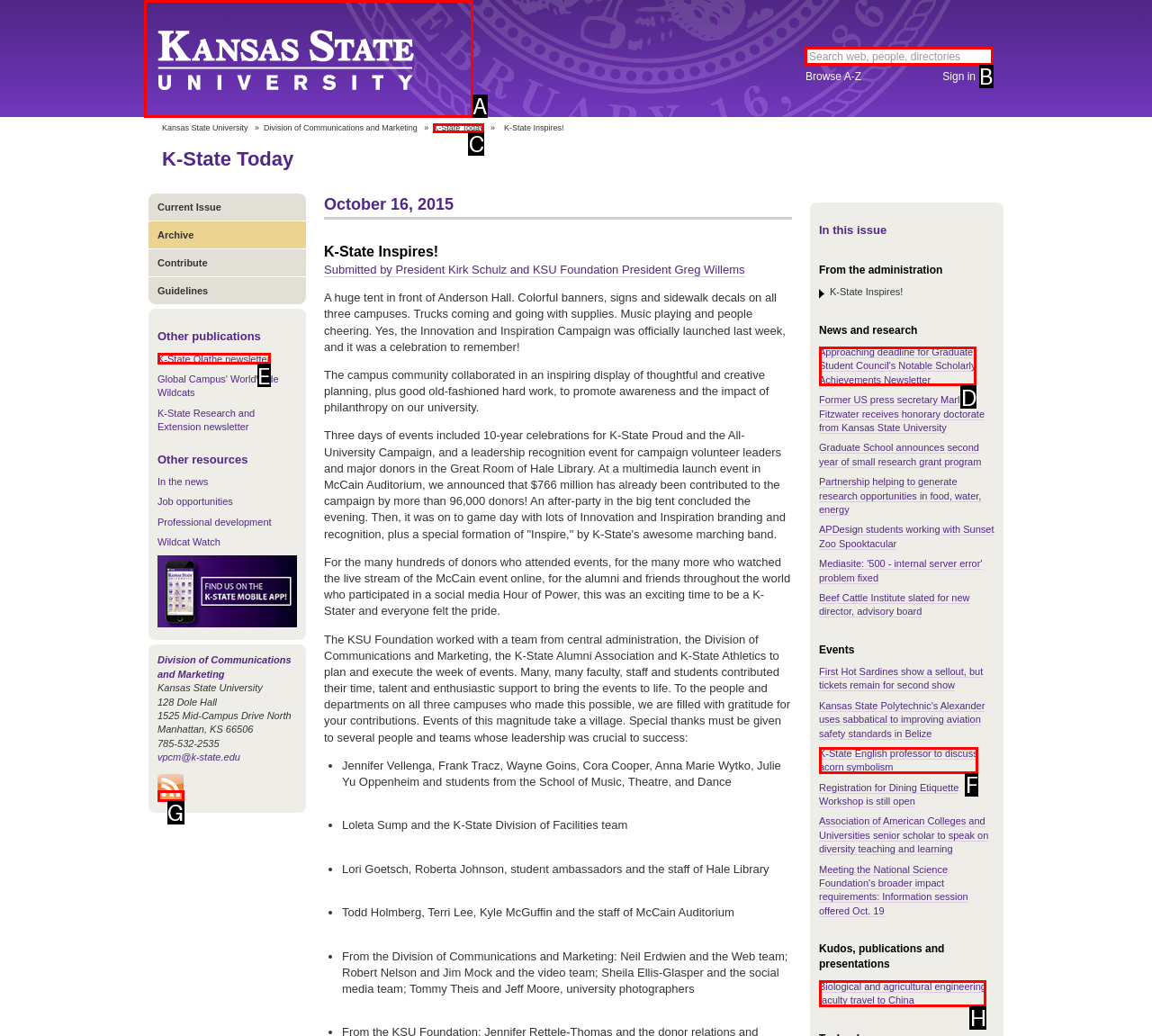Given the instruction: Search K-State web, people, directories, which HTML element should you click on?
Answer with the letter that corresponds to the correct option from the choices available.

B